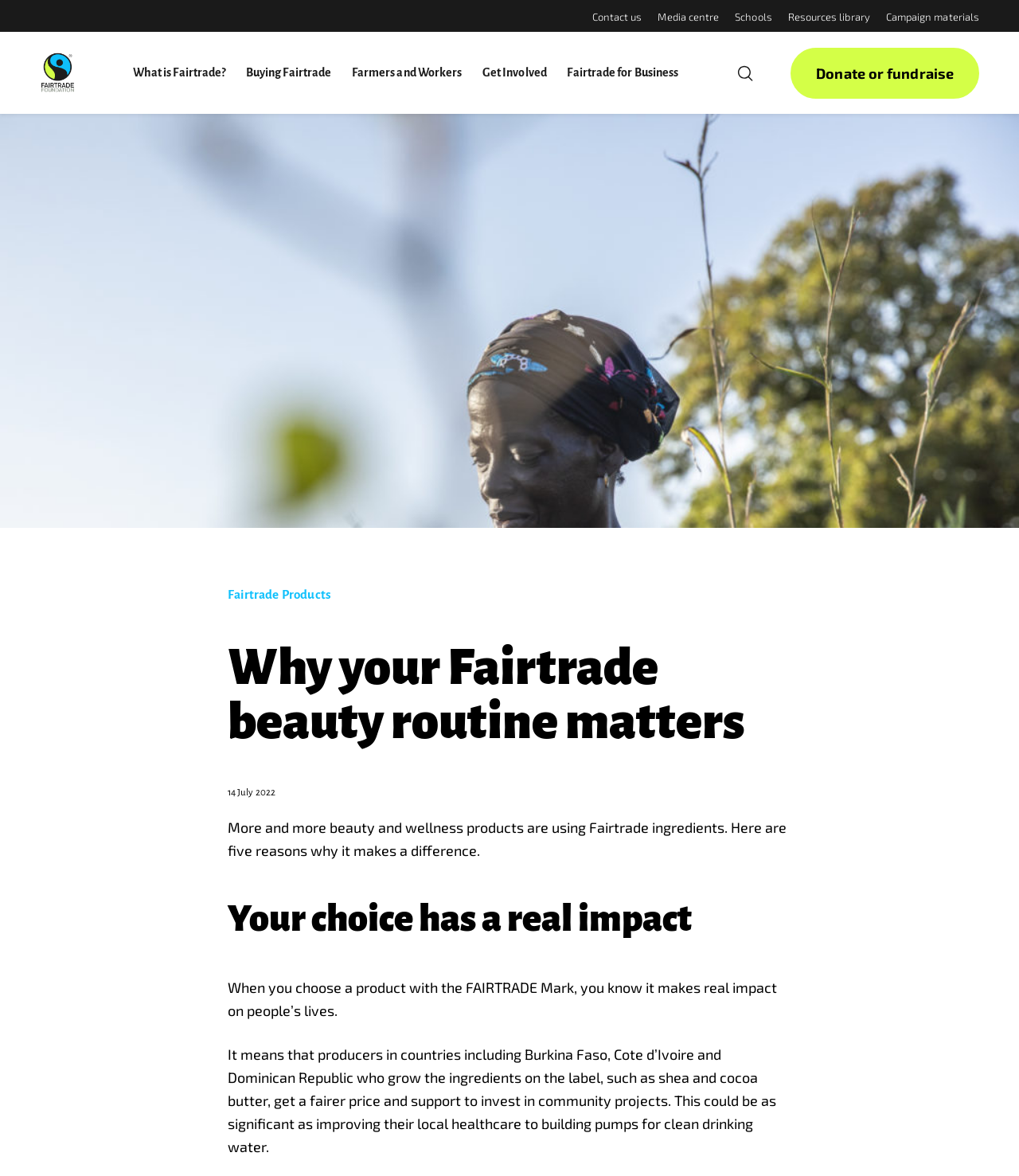Locate the coordinates of the bounding box for the clickable region that fulfills this instruction: "Read about What is Fairtrade?".

[0.13, 0.027, 0.221, 0.097]